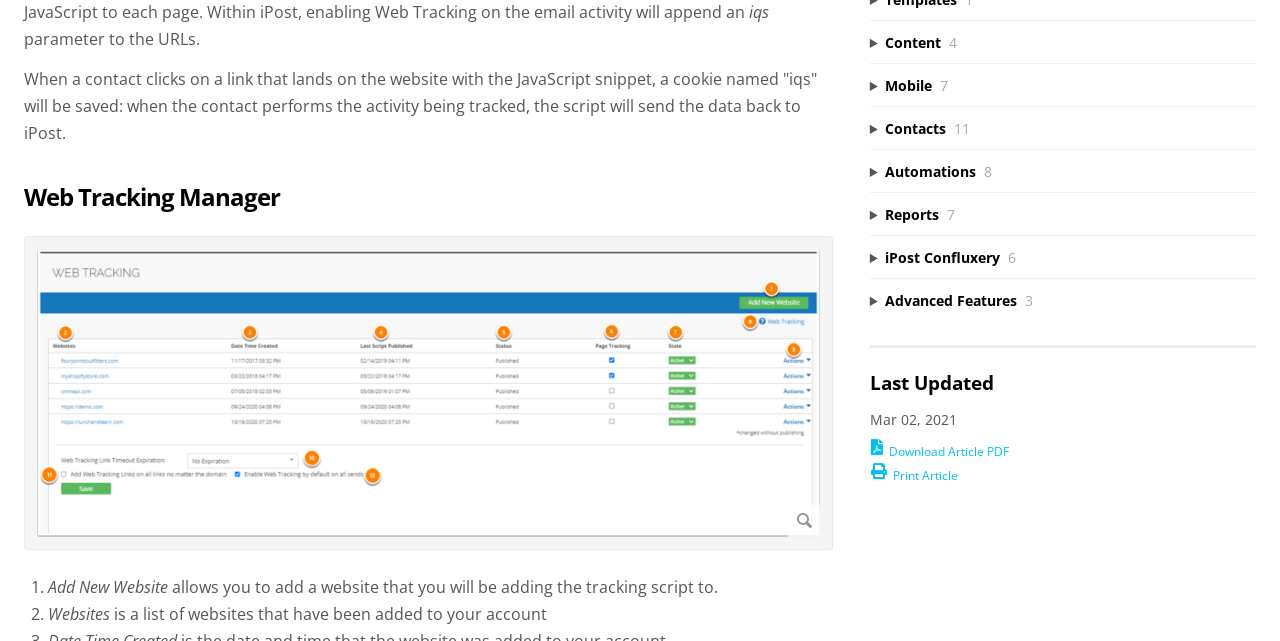Identify the bounding box coordinates for the UI element described as follows: "parent_node: Web Tracking Manager". Ensure the coordinates are four float numbers between 0 and 1, formatted as [left, top, right, bottom].

[0.003, 0.286, 0.019, 0.331]